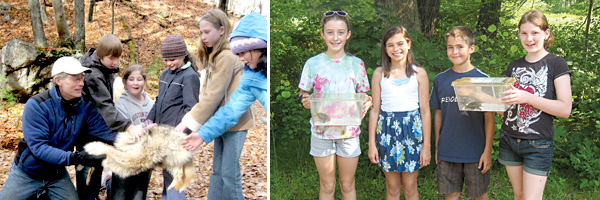What is the purpose of the activities shown in the image?
Answer the question with a thorough and detailed explanation.

The caption explains that the image showcases two engaging and educational activities related to nature and wildlife, reflecting community involvement and environmental education initiatives, which suggests that the purpose of the activities is to educate children about the environment and promote community involvement.